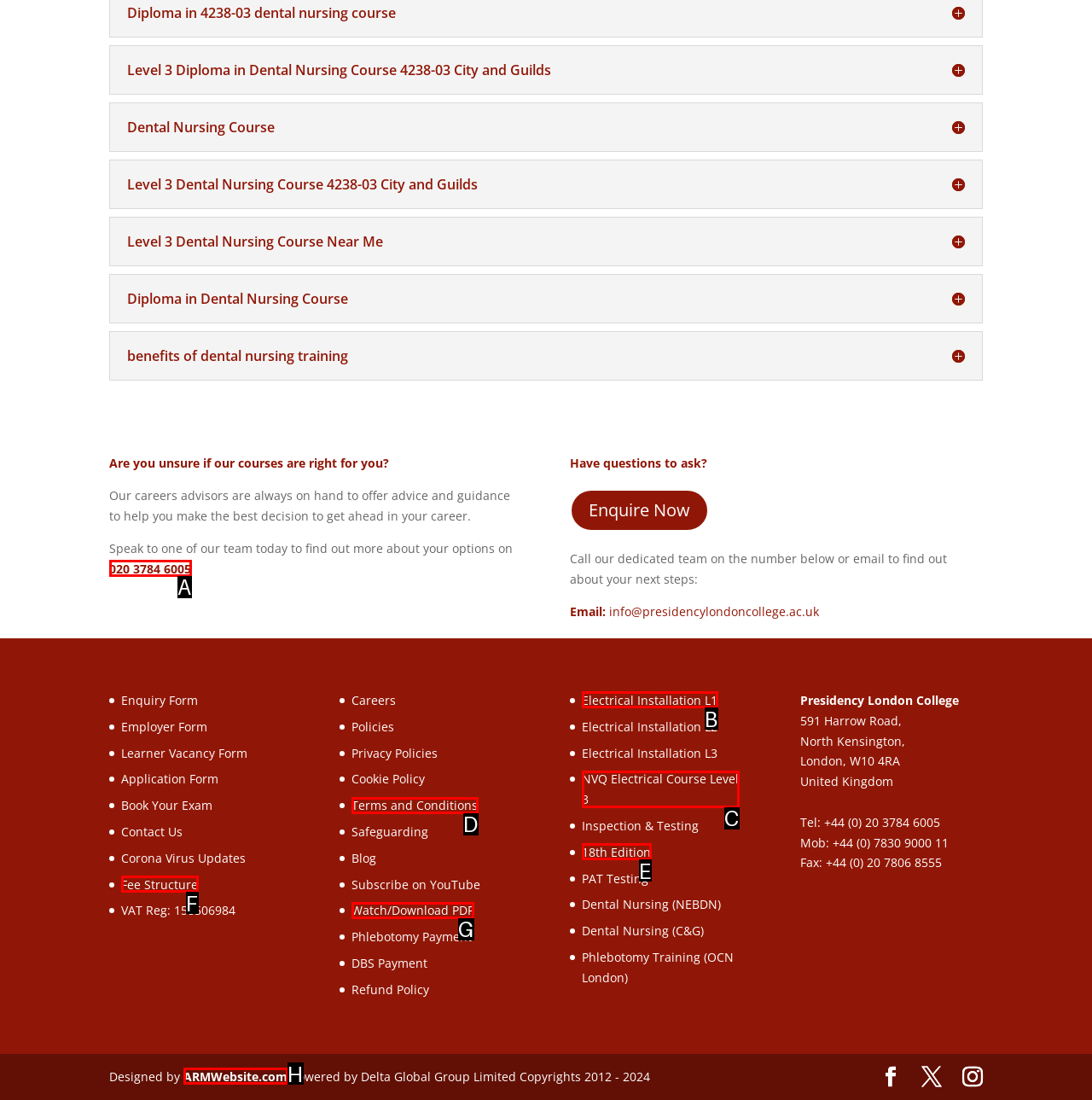Decide which UI element to click to accomplish the task: Call the dedicated team for more information
Respond with the corresponding option letter.

A